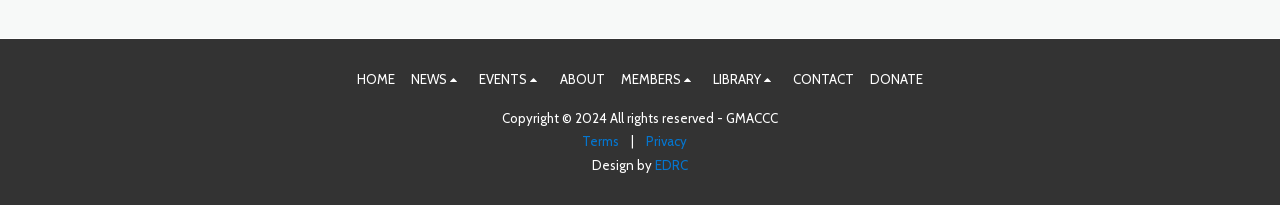How many main menu items are there?
Please provide a single word or phrase as your answer based on the screenshot.

6